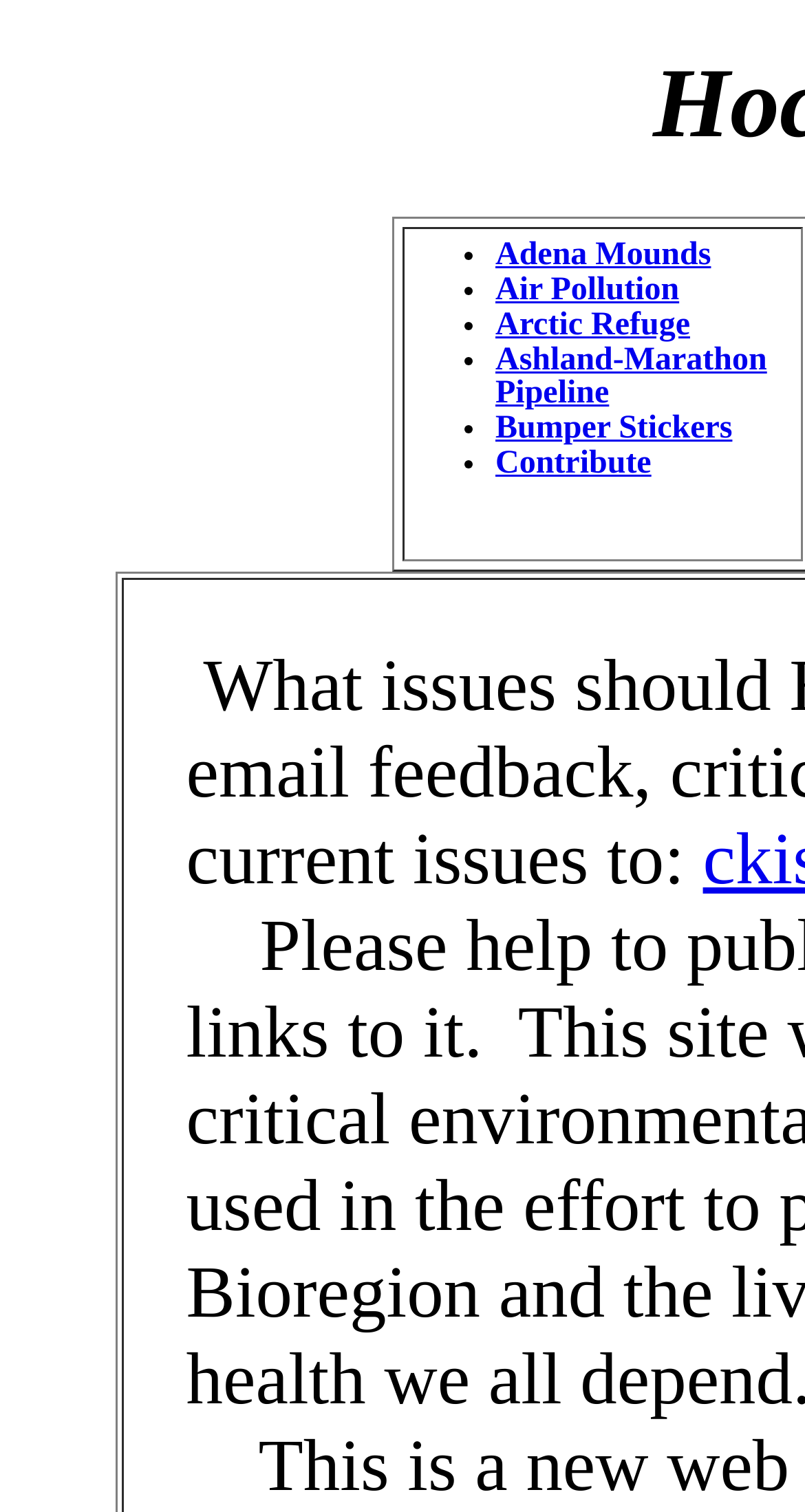Extract the bounding box coordinates for the UI element described by the text: "Ashland-Marathon Pipeline". The coordinates should be in the form of [left, top, right, bottom] with values between 0 and 1.

[0.615, 0.227, 0.953, 0.272]